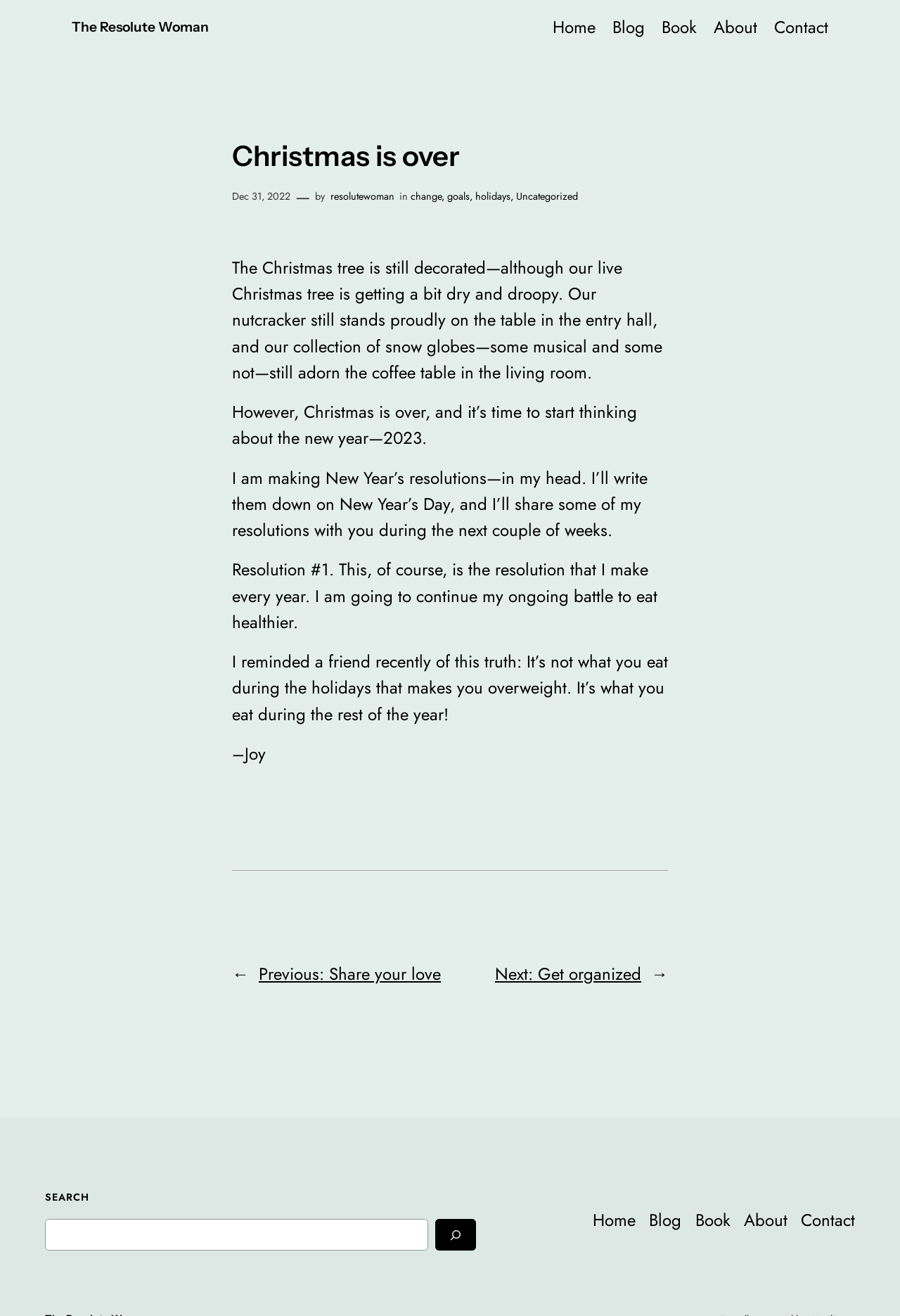Identify the bounding box coordinates for the UI element described as: "Dec 31, 2022".

[0.258, 0.144, 0.323, 0.155]